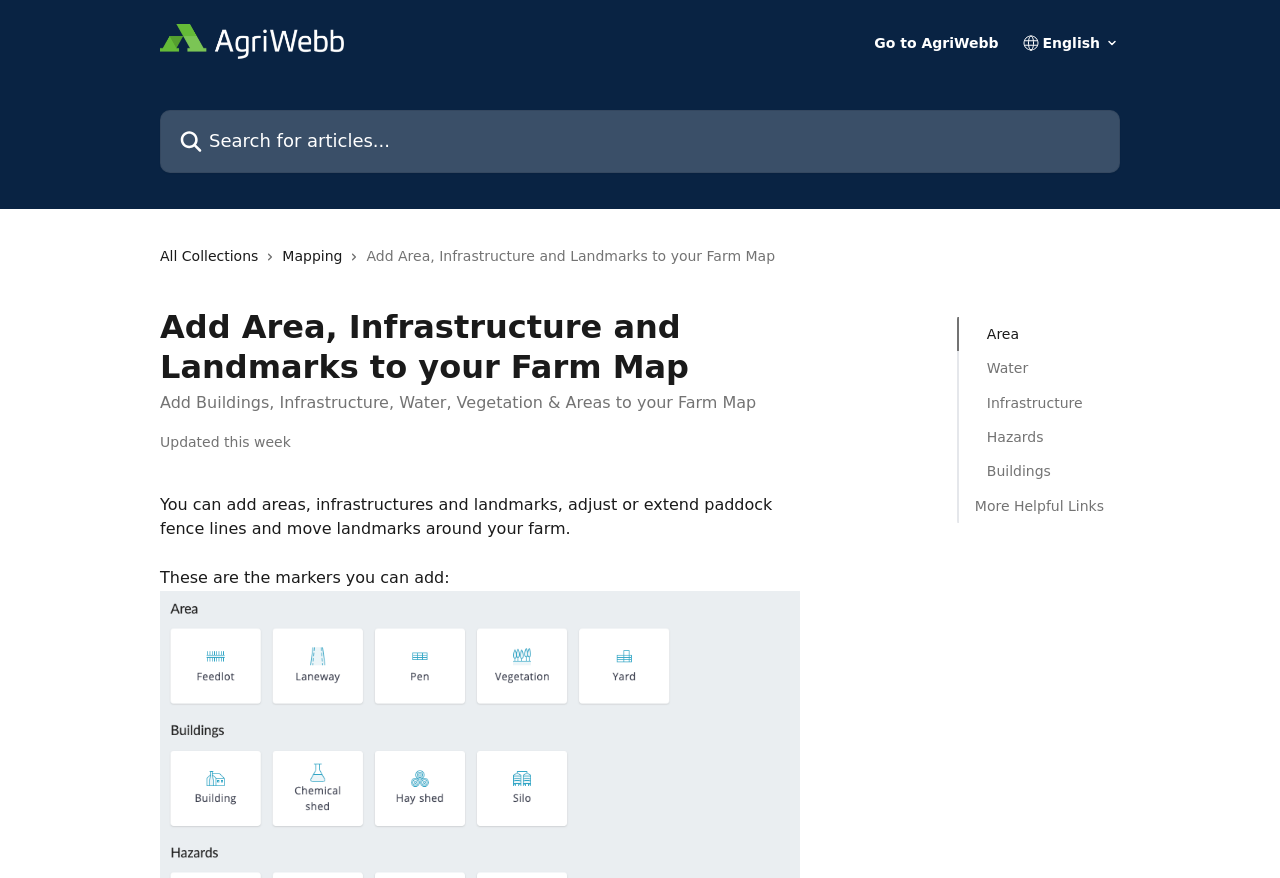Given the element description, predict the bounding box coordinates in the format (top-left x, top-left y, bottom-right x, bottom-right y). Make sure all values are between 0 and 1. Here is the element description: All Collections

[0.125, 0.279, 0.208, 0.304]